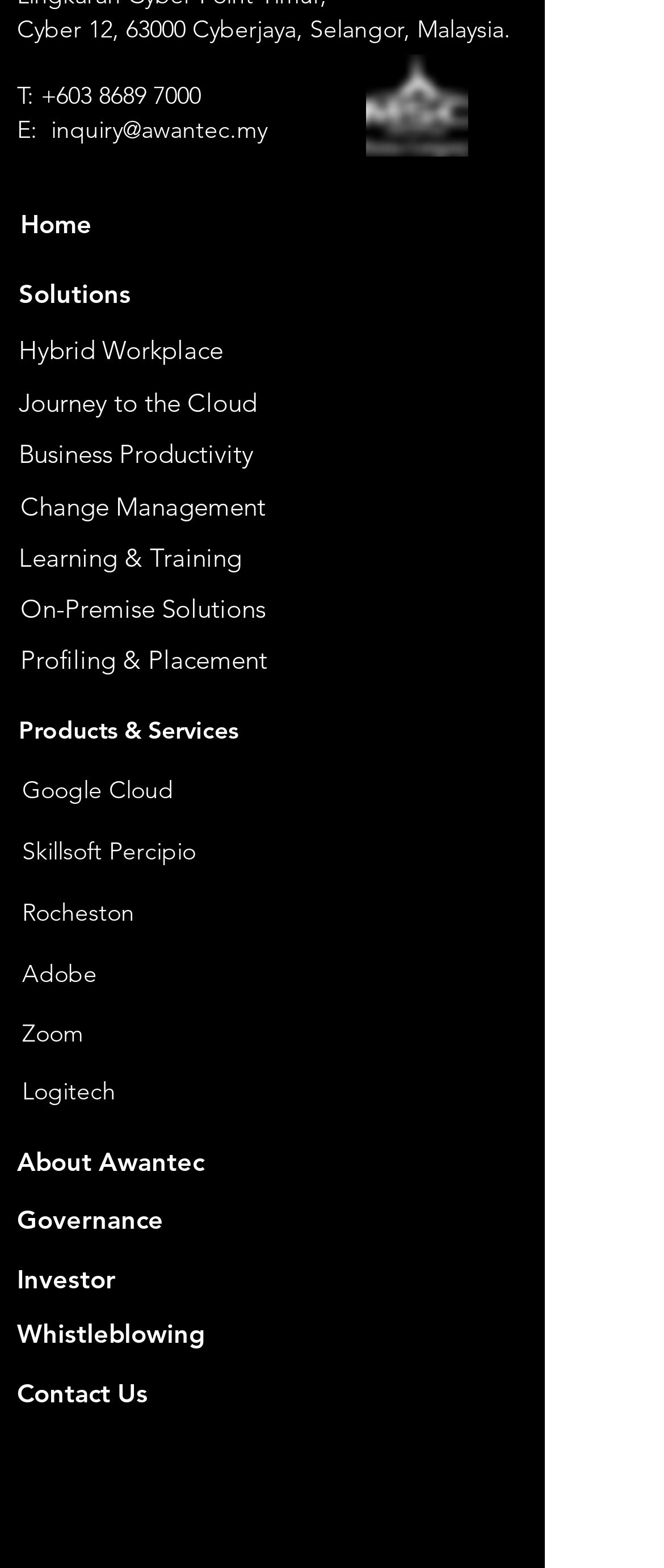Please find the bounding box for the UI element described by: "Profiling & Placement".

[0.031, 0.404, 0.436, 0.438]